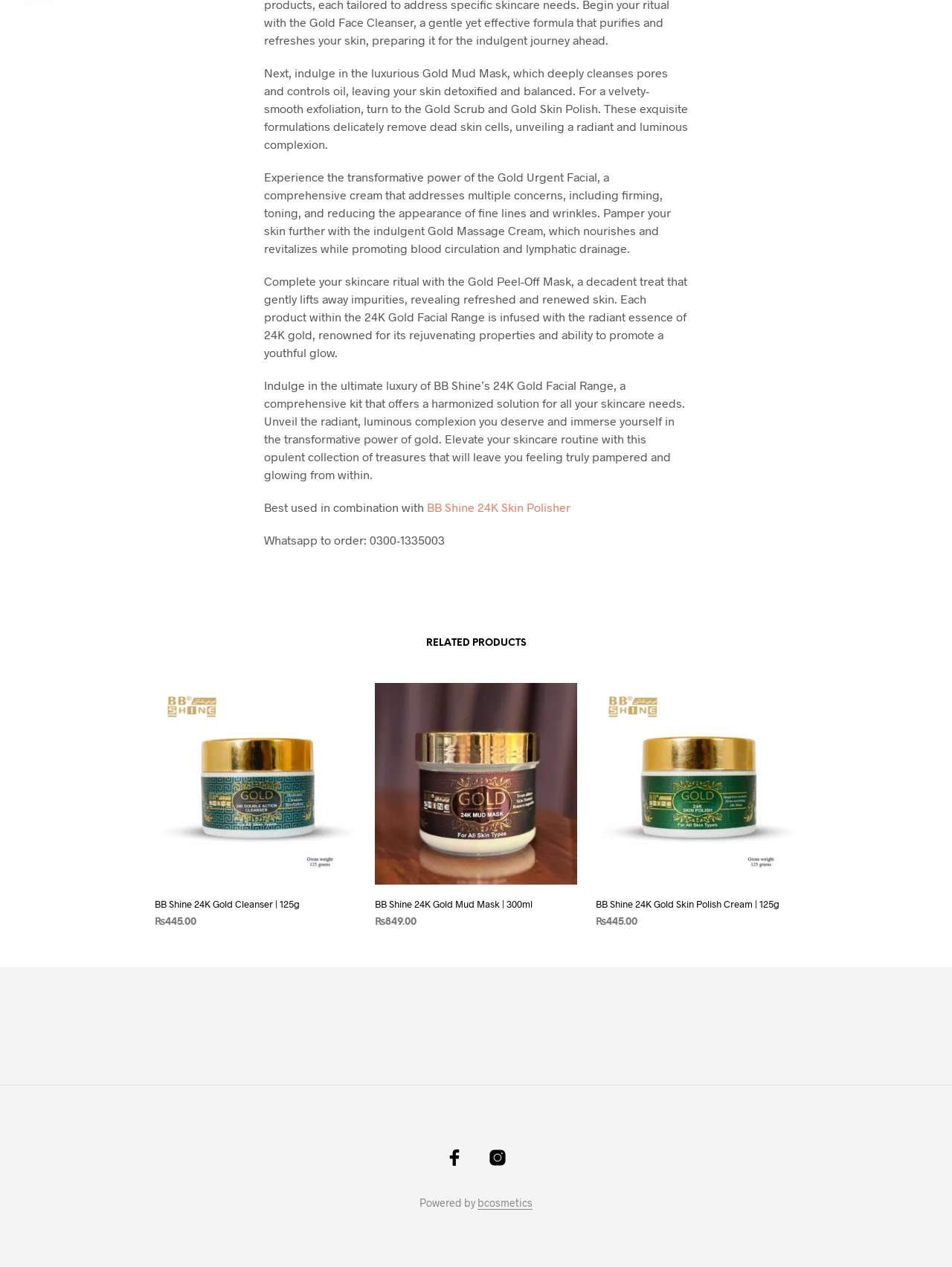What is the function of the 'ADD TO WISHLIST' button?
Could you answer the question with a detailed and thorough explanation?

I inferred this from the text ' ADD TO WISHLIST' which is a button that allows users to add products to their wishlist.